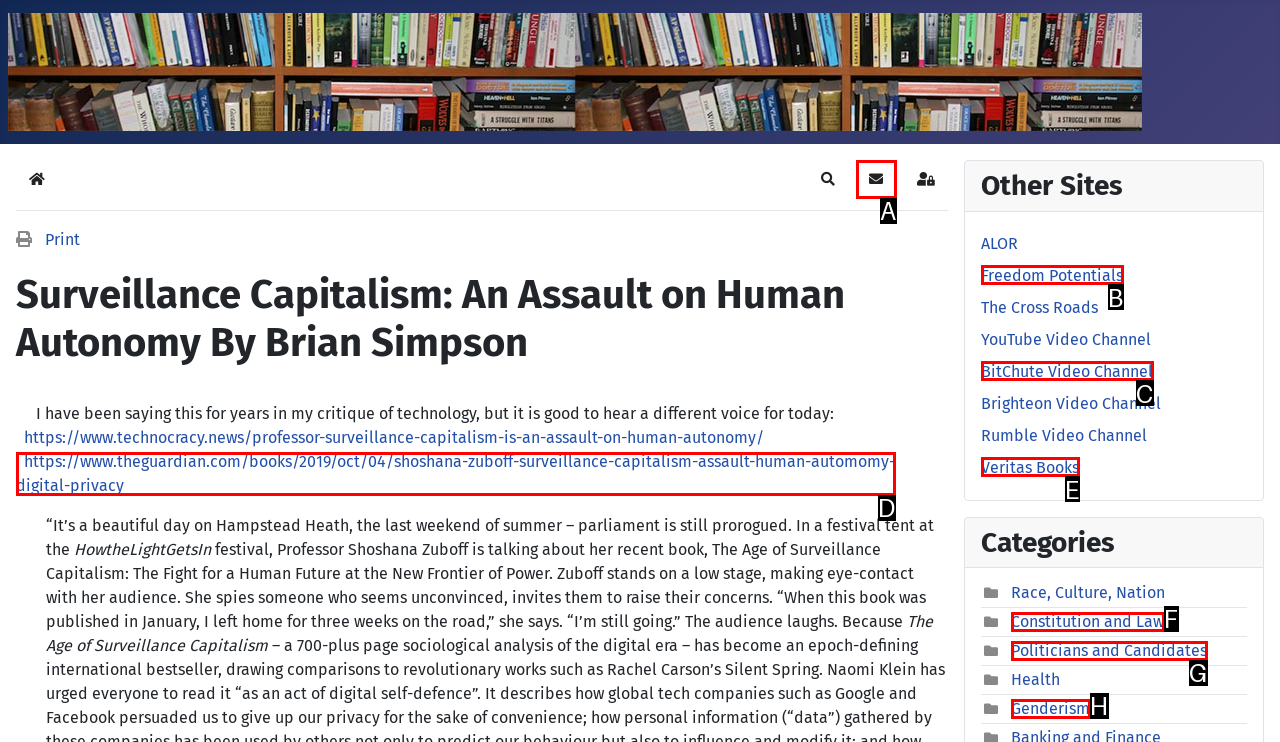With the description: Veritas Books, find the option that corresponds most closely and answer with its letter directly.

E